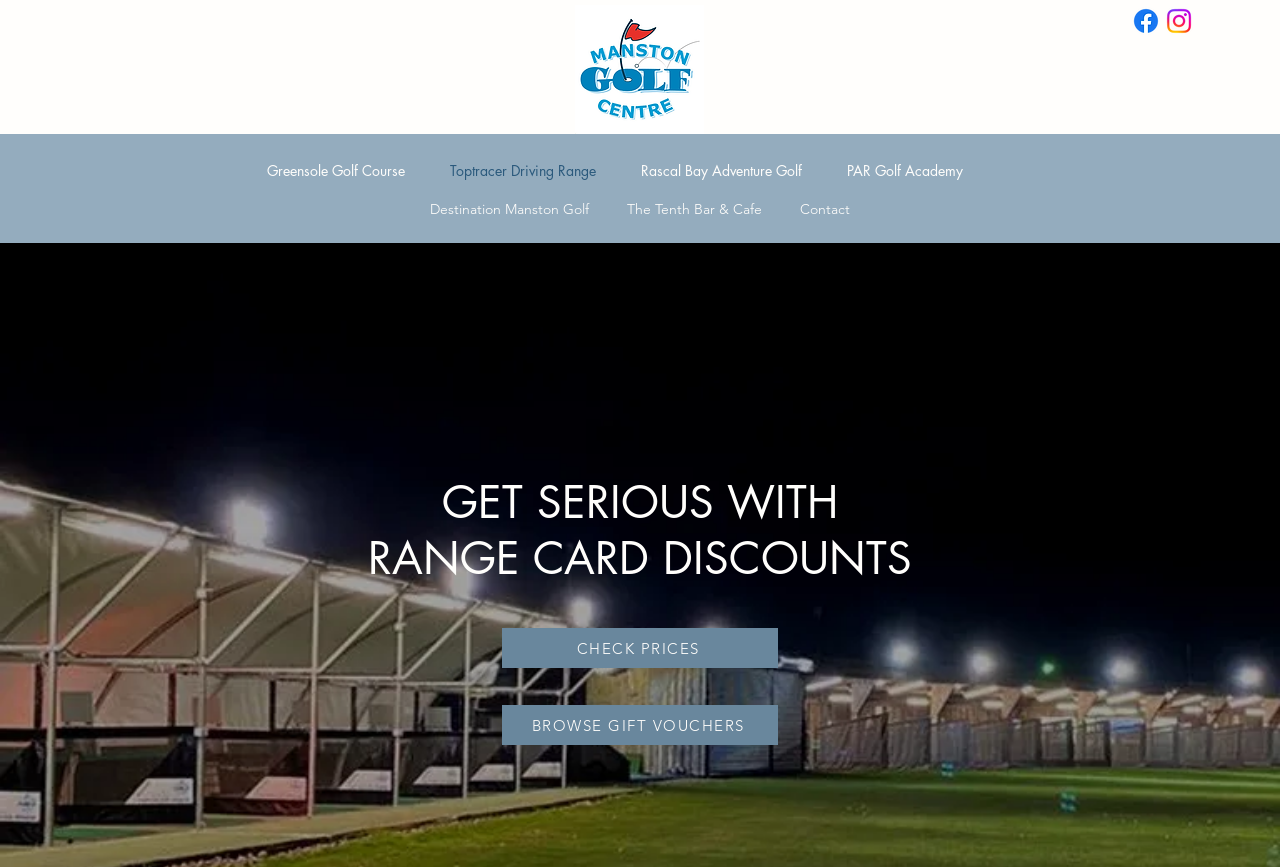Describe in detail what you see on the webpage.

The webpage is about Manston Golf Centre, which is described as the best driving range in Kent. At the top left of the page, there is a logo image of Manston Golf Centre. On the top right, there is a social bar with links to Facebook and Instagram, each represented by their respective icons. 

Below the social bar, there are two navigation menus. The first menu has links to different sections of the golf centre, including the Greensole Golf Course, Toptracer Driving Range, Rascal Bay Adventure Golf, and PAR Golf Academy. The second menu has links to Destination Manston Golf, The Tenth Bar & Cafe, and Contact.

In the middle of the page, there is a prominent heading that reads "GET SERIOUS WITH RANGE CARD DISCOUNTS". Below this heading, there are two links: "CHECK PRICES" and "BROWSE GIFT VOUCHERS", which are positioned side by side.